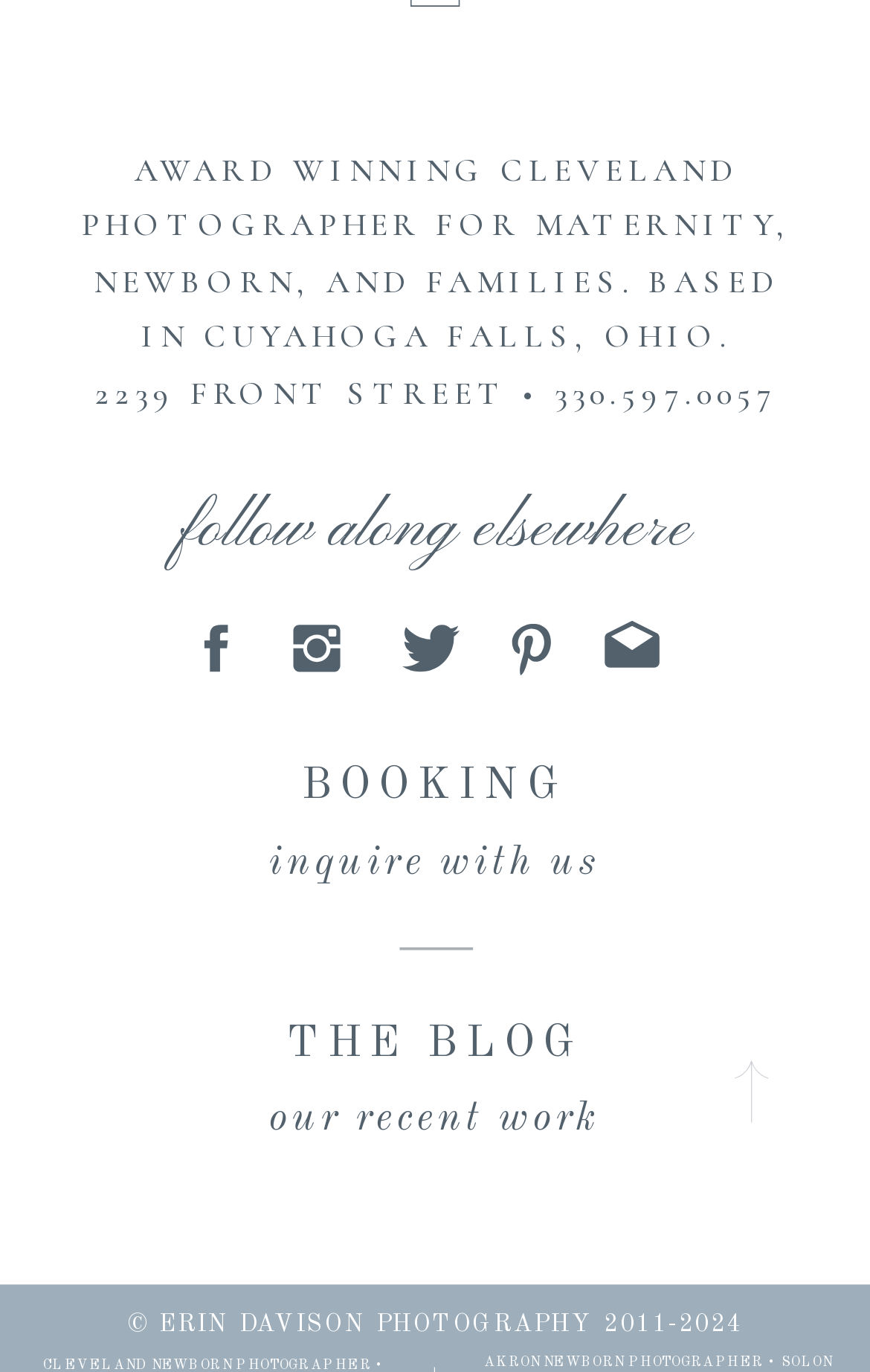Please answer the following question using a single word or phrase: What are the main sections of the website?

Our recent work, The Blog, Inquire with us, Booking